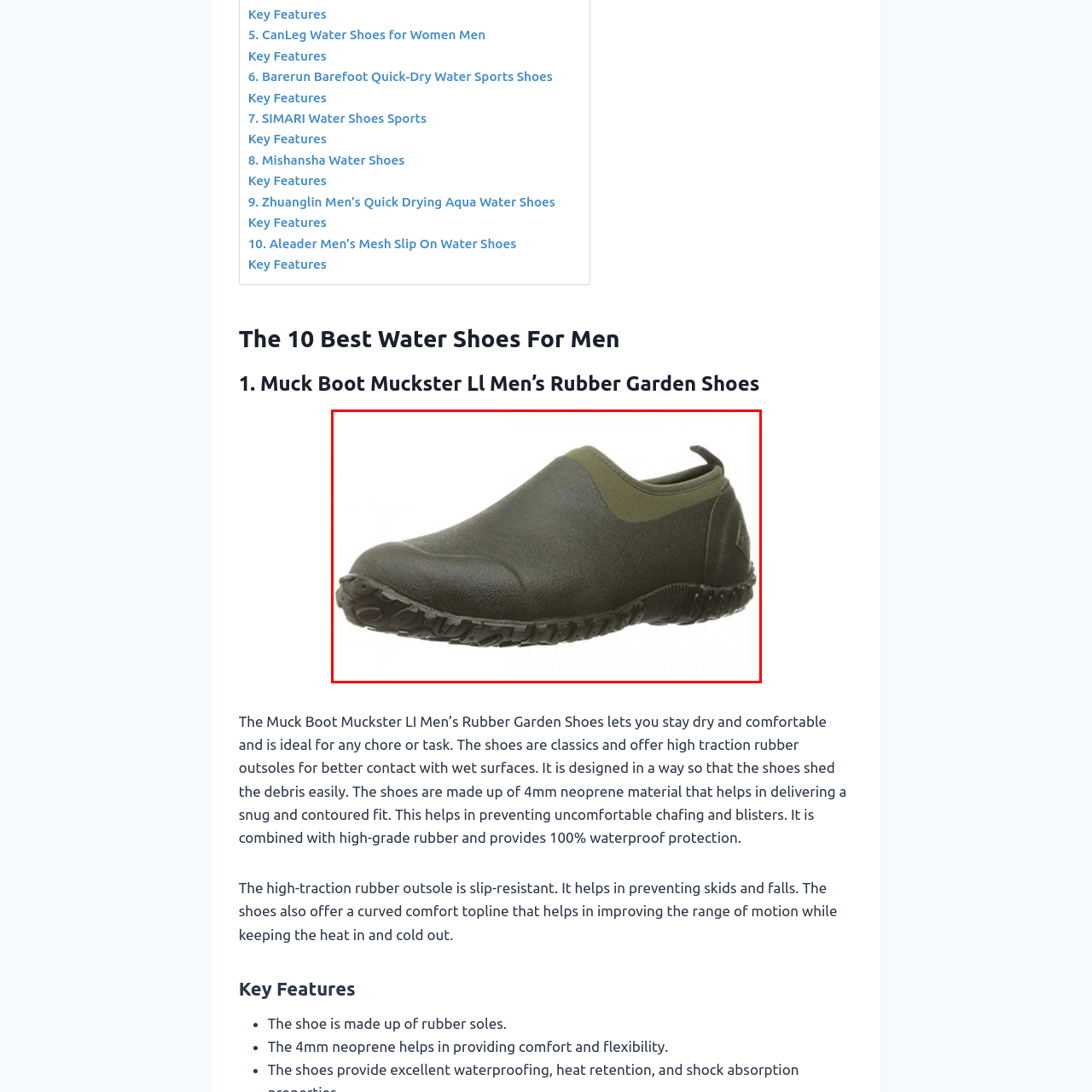What is the purpose of the 4mm neoprene upper?
Observe the part of the image inside the red bounding box and answer the question concisely with one word or a short phrase.

Preventing chafing and blisters